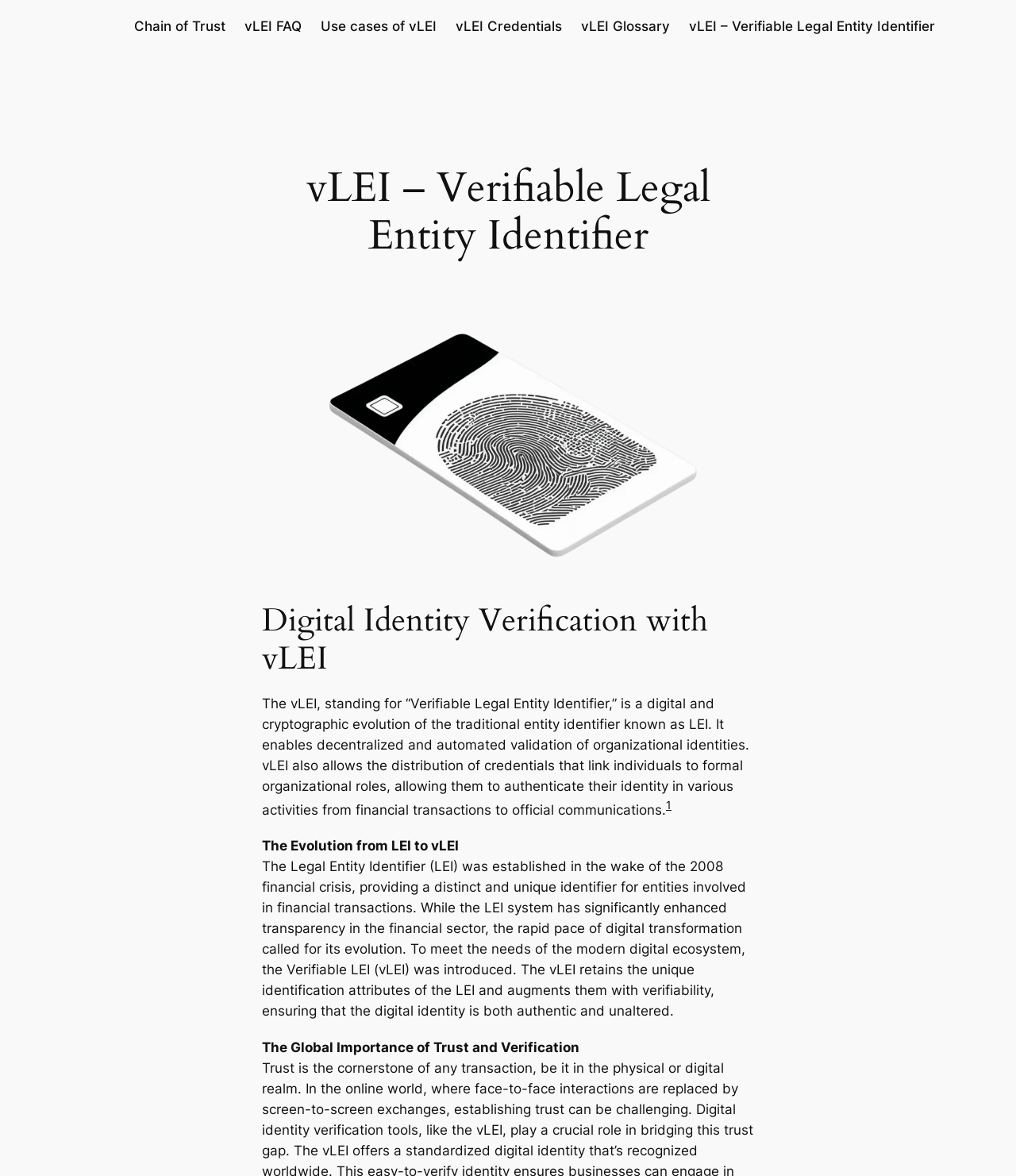Using the information in the image, give a detailed answer to the following question: What is the importance of trust and verification?

I found the answer by looking at the StaticText element 'The Global Importance of Trust and Verification', which implies that trust and verification are crucial globally.